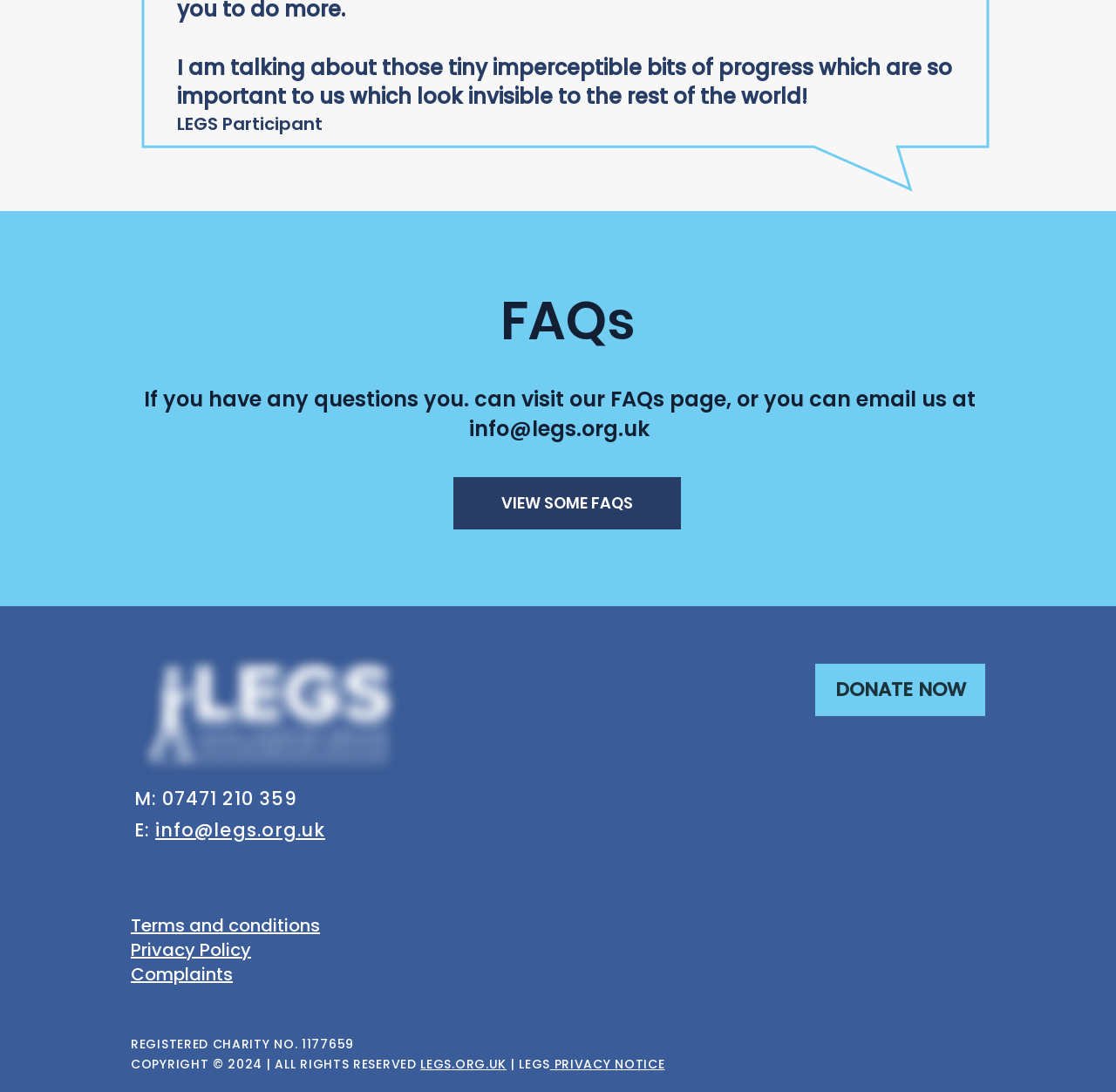Identify the bounding box coordinates of the clickable region required to complete the instruction: "Email us". The coordinates should be given as four float numbers within the range of 0 and 1, i.e., [left, top, right, bottom].

[0.42, 0.379, 0.582, 0.406]